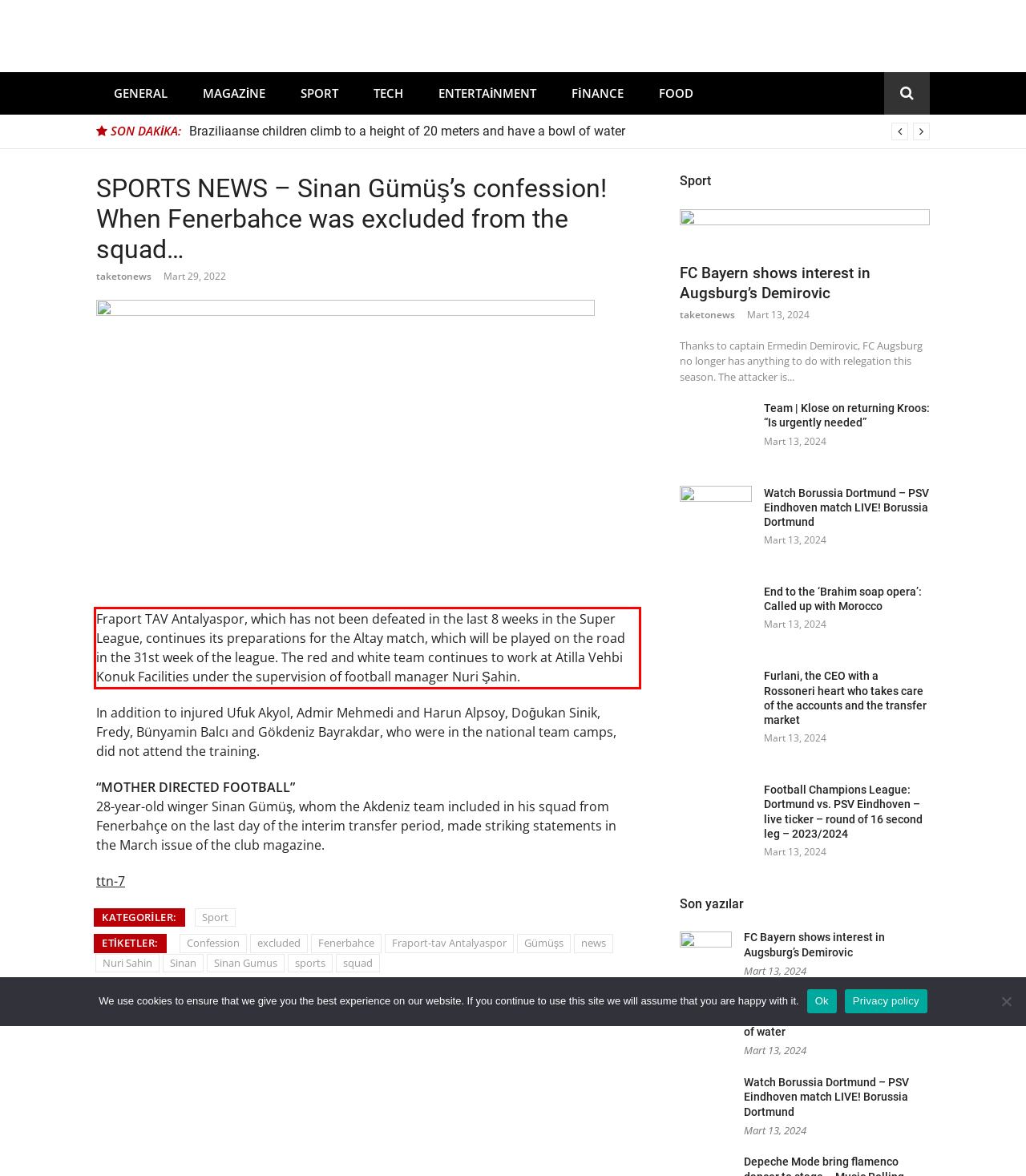From the provided screenshot, extract the text content that is enclosed within the red bounding box.

Fraport TAV Antalyaspor, which has not been defeated in the last 8 weeks in the Super League, continues its preparations for the Altay match, which will be played on the road in the 31st week of the league. The red and white team continues to work at Atilla Vehbi Konuk Facilities under the supervision of football manager Nuri Şahin.